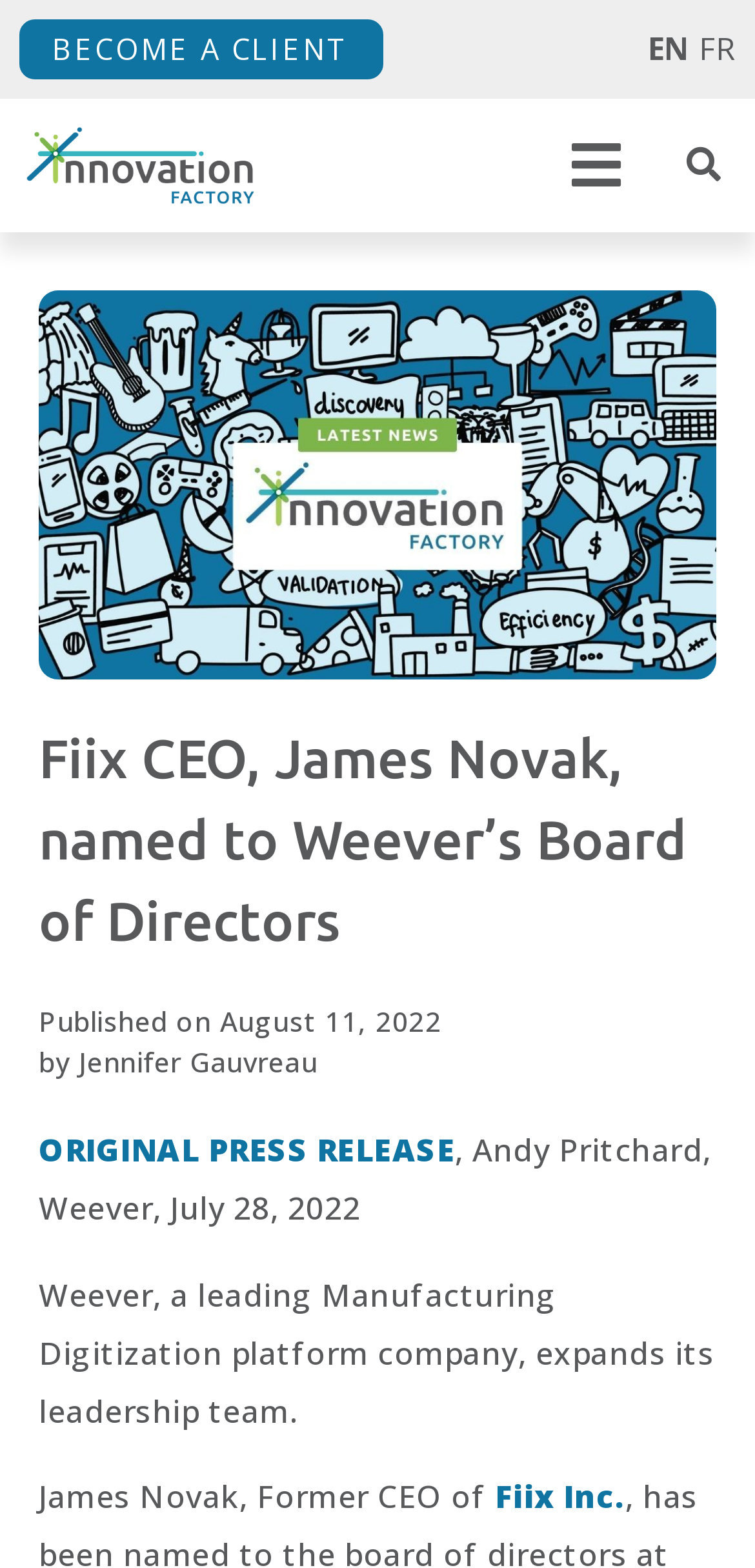Given the description Search, predict the bounding box coordinates of the UI element. Ensure the coordinates are in the format (top-left x, top-left y, bottom-right x, bottom-right y) and all values are between 0 and 1.

[0.892, 0.085, 0.974, 0.125]